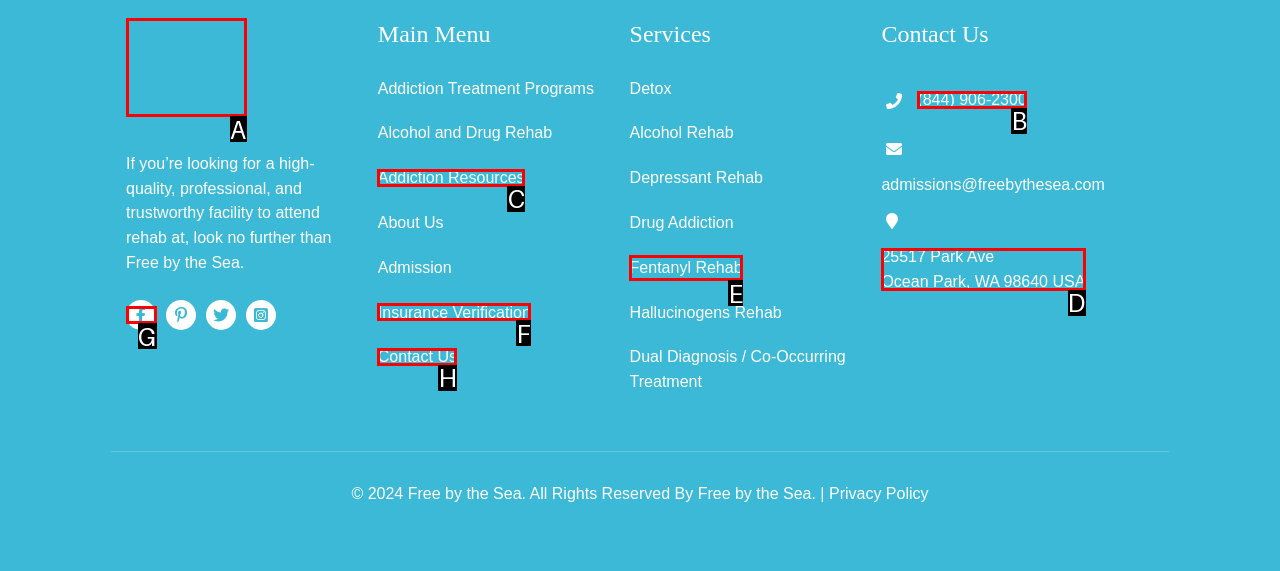Identify which lettered option to click to carry out the task: Call the phone number. Provide the letter as your answer.

B